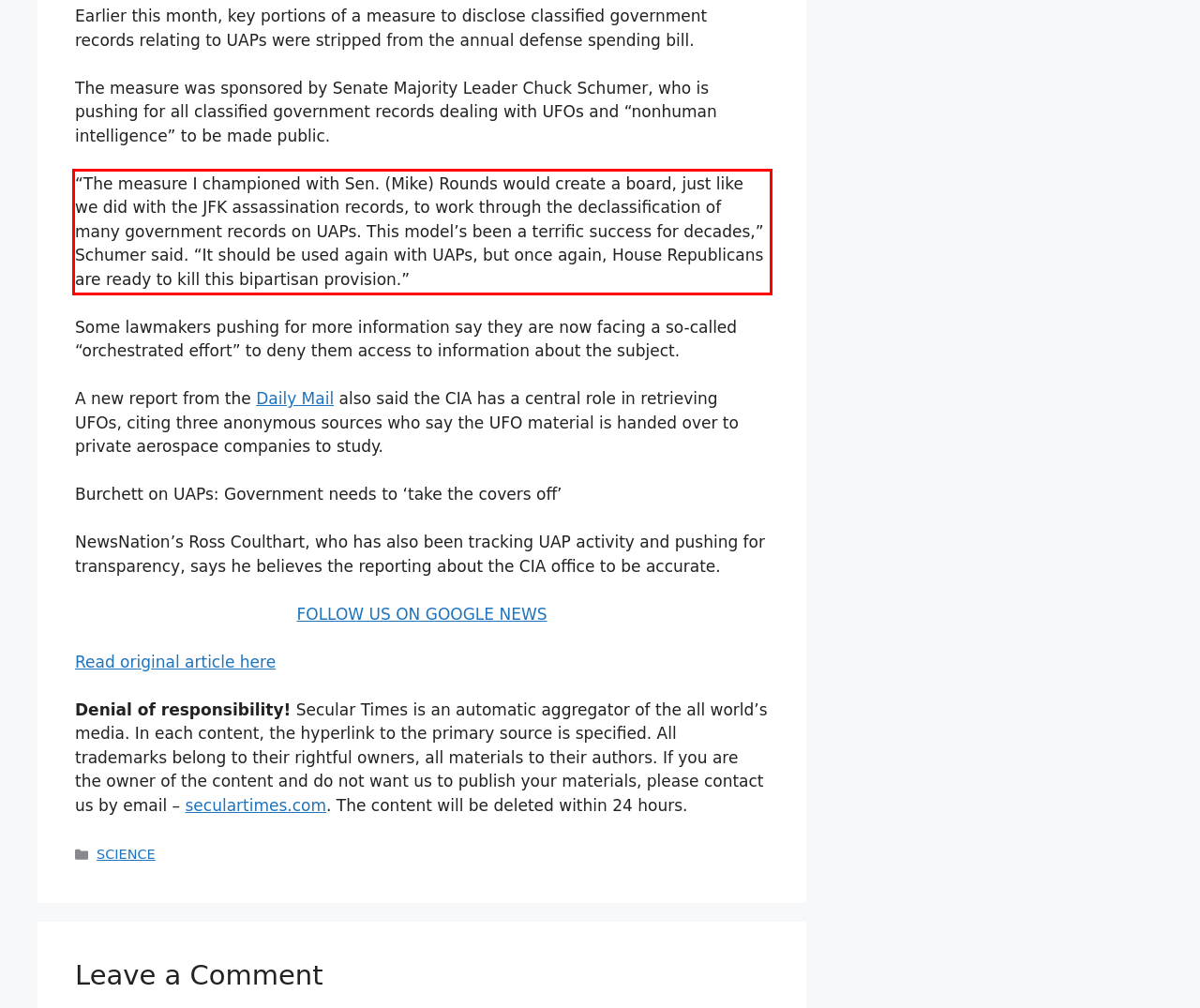Observe the screenshot of the webpage that includes a red rectangle bounding box. Conduct OCR on the content inside this red bounding box and generate the text.

“The measure I championed with Sen. (Mike) Rounds would create a board, just like we did with the JFK assassination records, to work through the declassification of many government records on UAPs. This model’s been a terrific success for decades,” Schumer said. “It should be used again with UAPs, but once again, House Republicans are ready to kill this bipartisan provision.”